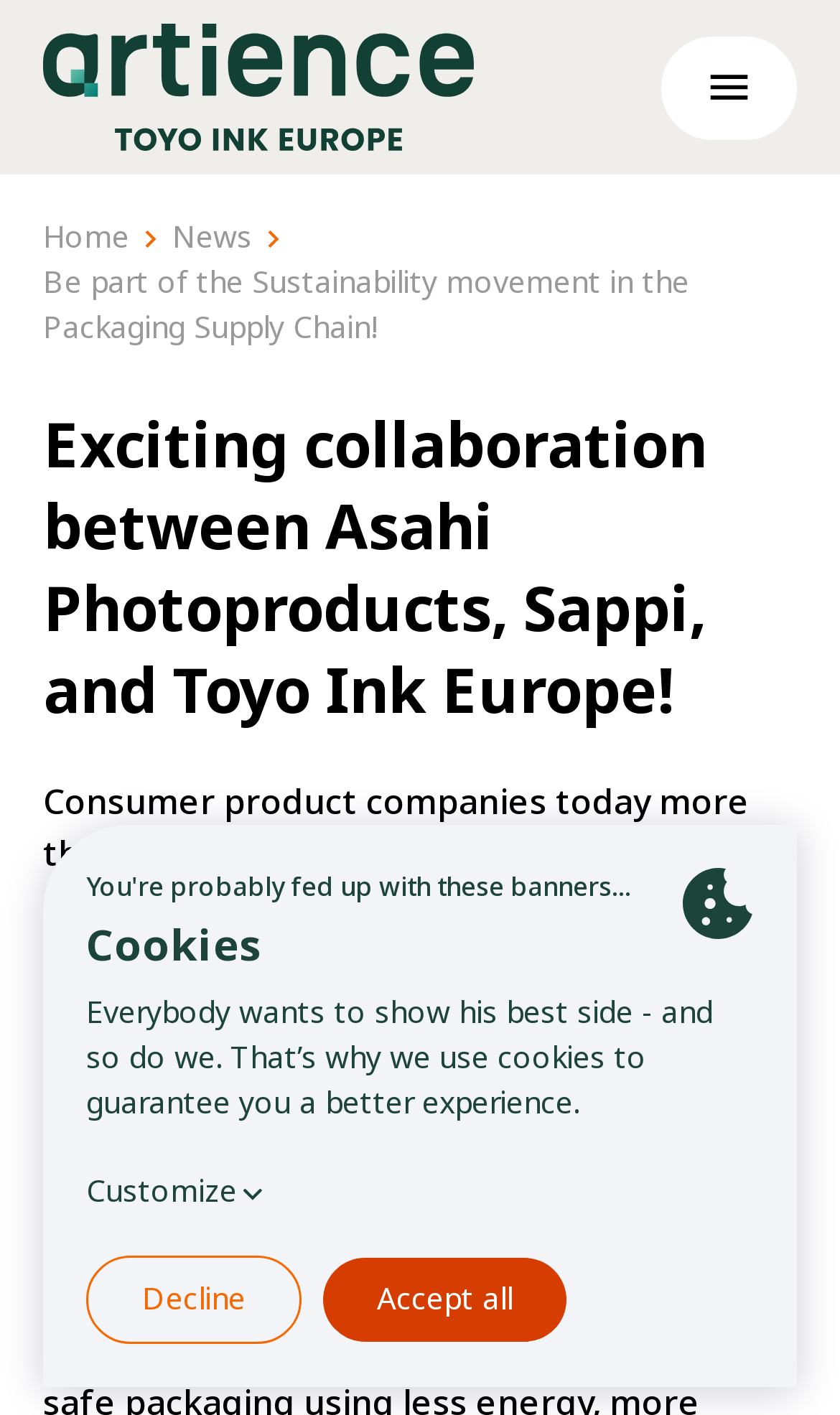How many navigation links are there?
Use the information from the image to give a detailed answer to the question.

The navigation links can be found in the breadcrumbs section, which includes links to 'Home', 'News', and other pages.